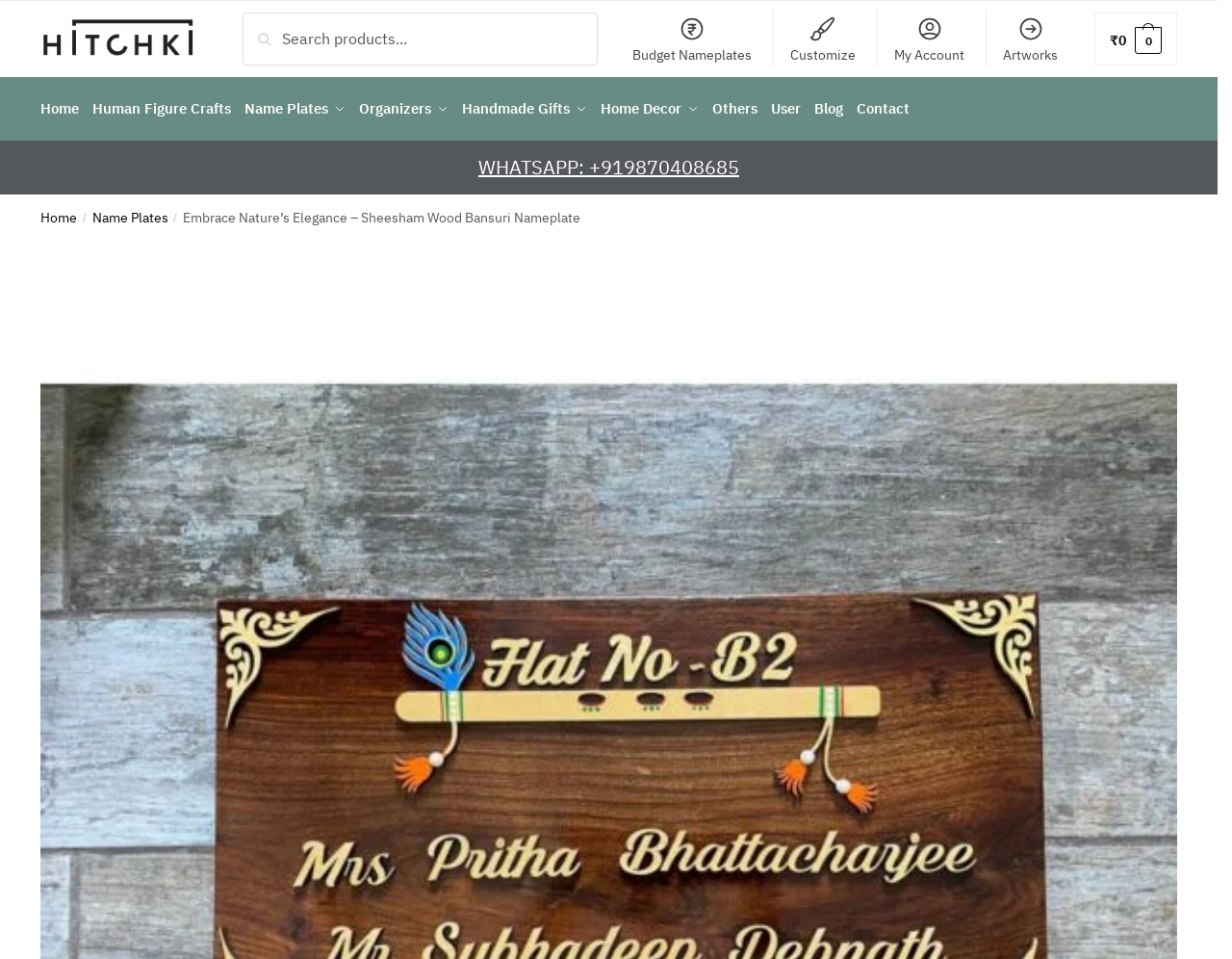Specify the bounding box coordinates of the area to click in order to execute this command: 'View Artworks'. The coordinates should consist of four float numbers ranging from 0 to 1, and should be formatted as [left, top, right, bottom].

[0.805, 0.011, 0.868, 0.069]